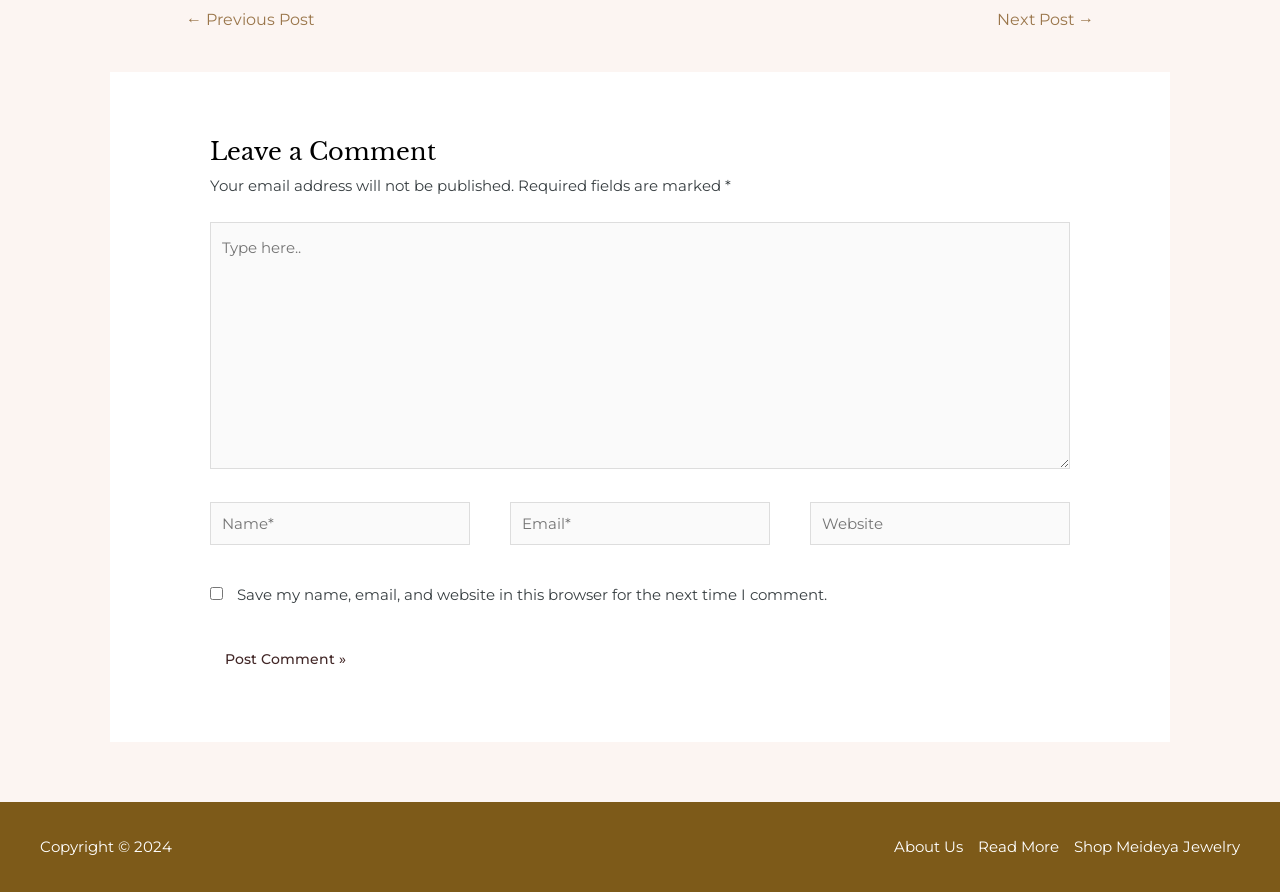Please provide a brief answer to the question using only one word or phrase: 
How many links are in the site navigation?

3